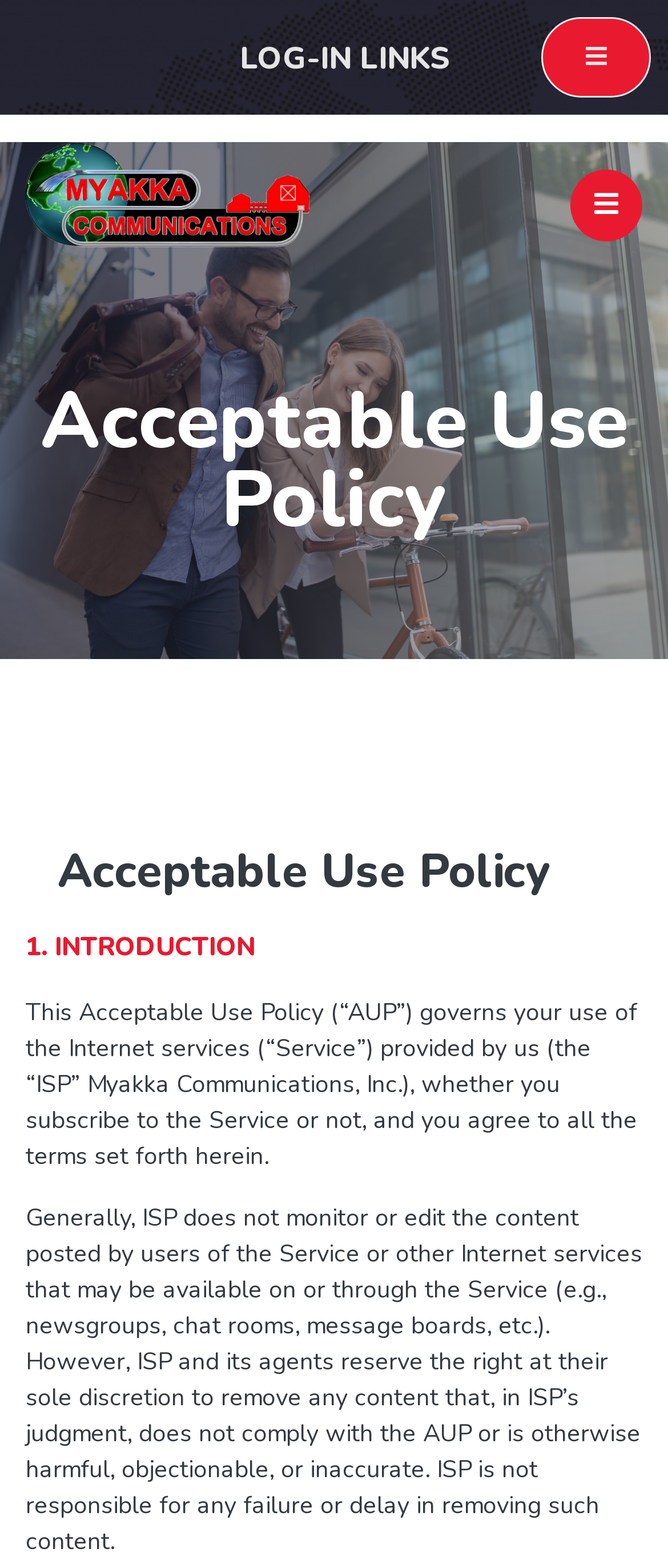Answer the question using only one word or a concise phrase: What is the role of ISP in monitoring content?

Does not monitor or edit